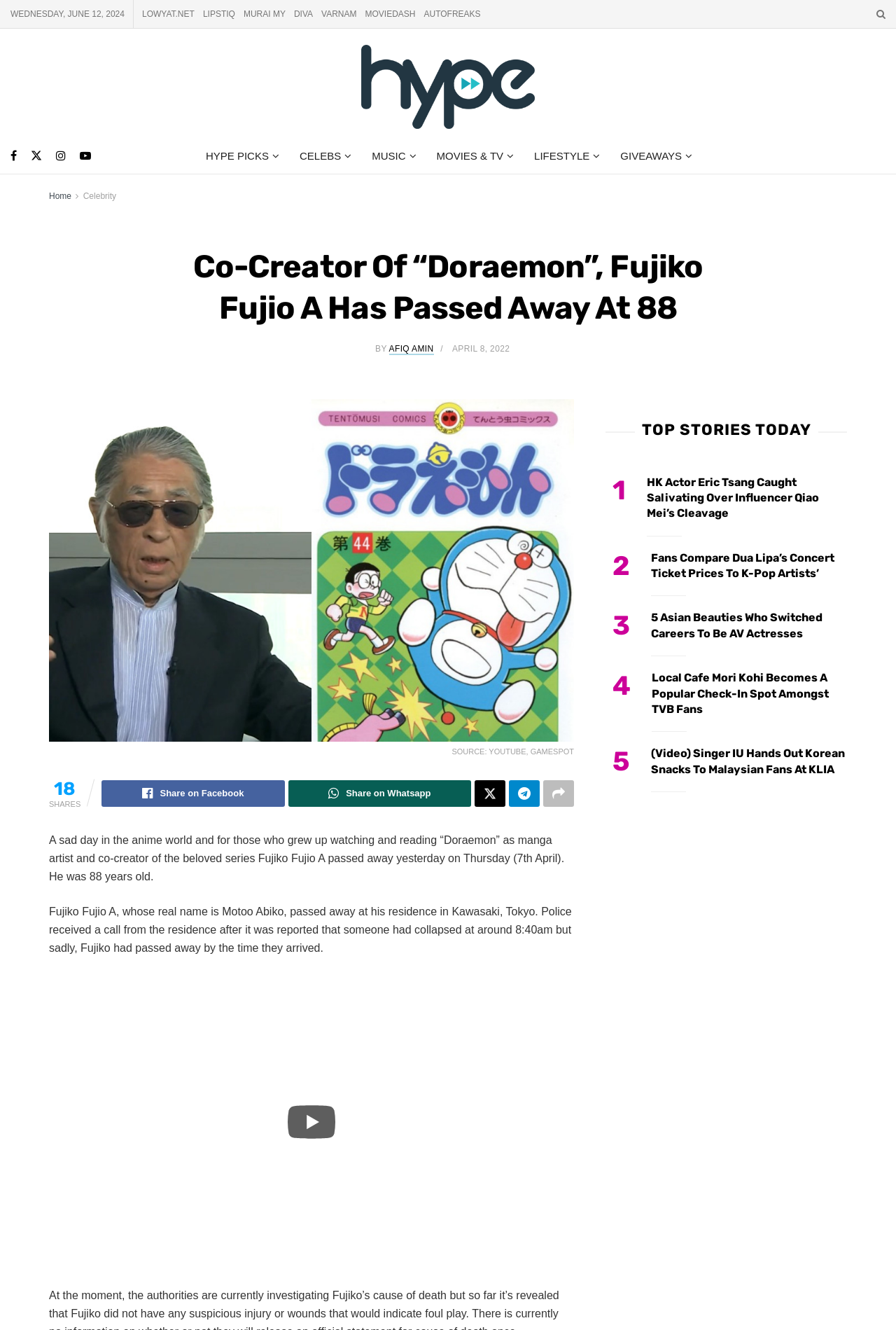Provide the bounding box coordinates of the HTML element described by the text: "Share on Facebook". The coordinates should be in the format [left, top, right, bottom] with values between 0 and 1.

[0.113, 0.587, 0.318, 0.607]